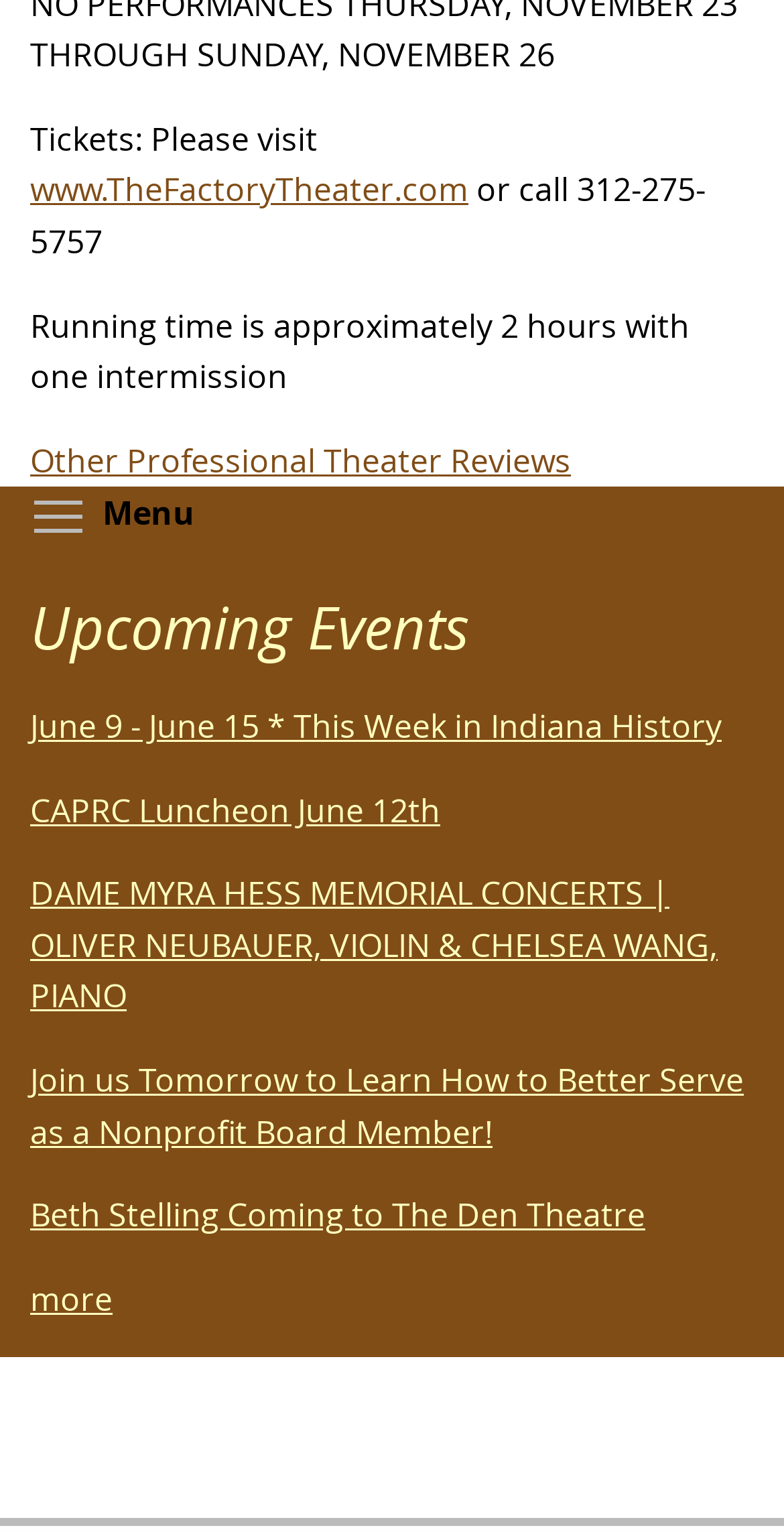How many intermissions are there in the event?
Answer the question with a detailed explanation, including all necessary information.

The number of intermissions can be found in the top section of the webpage, which states 'Running time is approximately 2 hours with one intermission'.